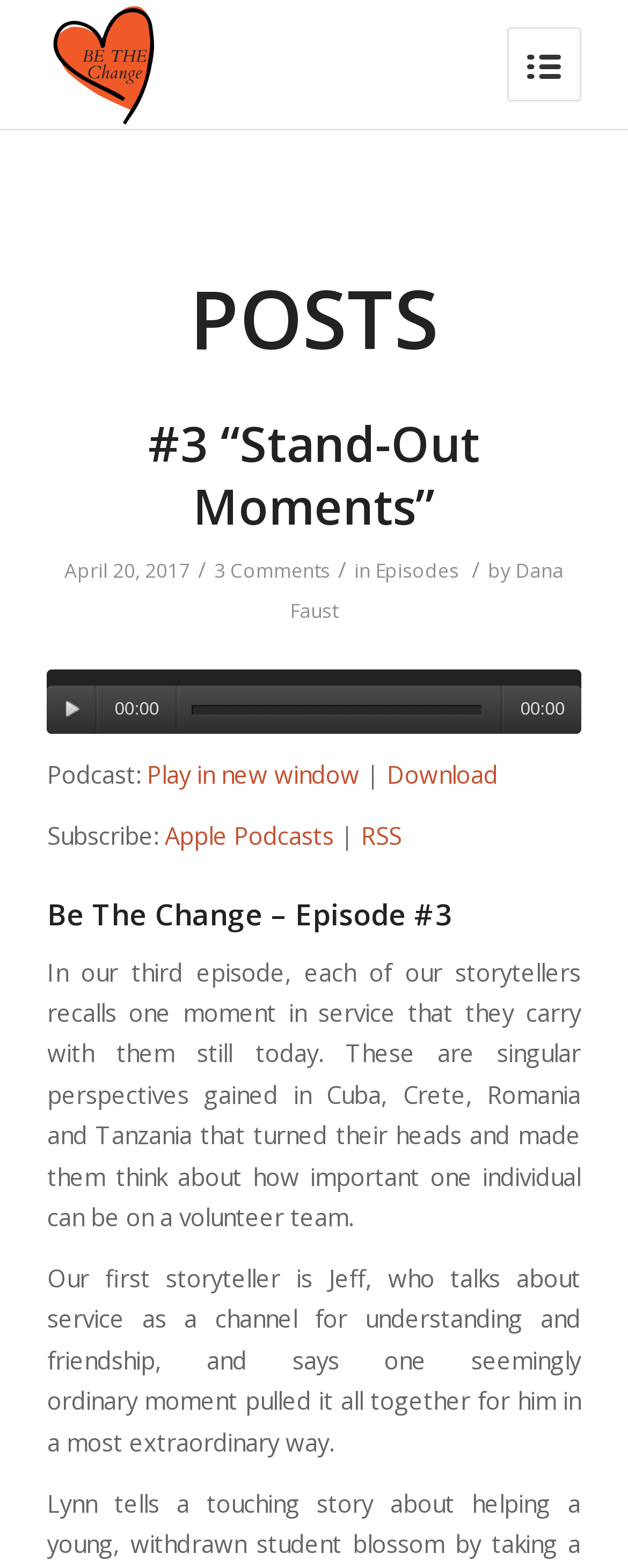What is the name of the author?
Based on the image, please offer an in-depth response to the question.

The name of the author can be found in the link element with the text 'Dana Faust'. This element is located below the post title and above the audio player, and is preceded by the text 'by'.